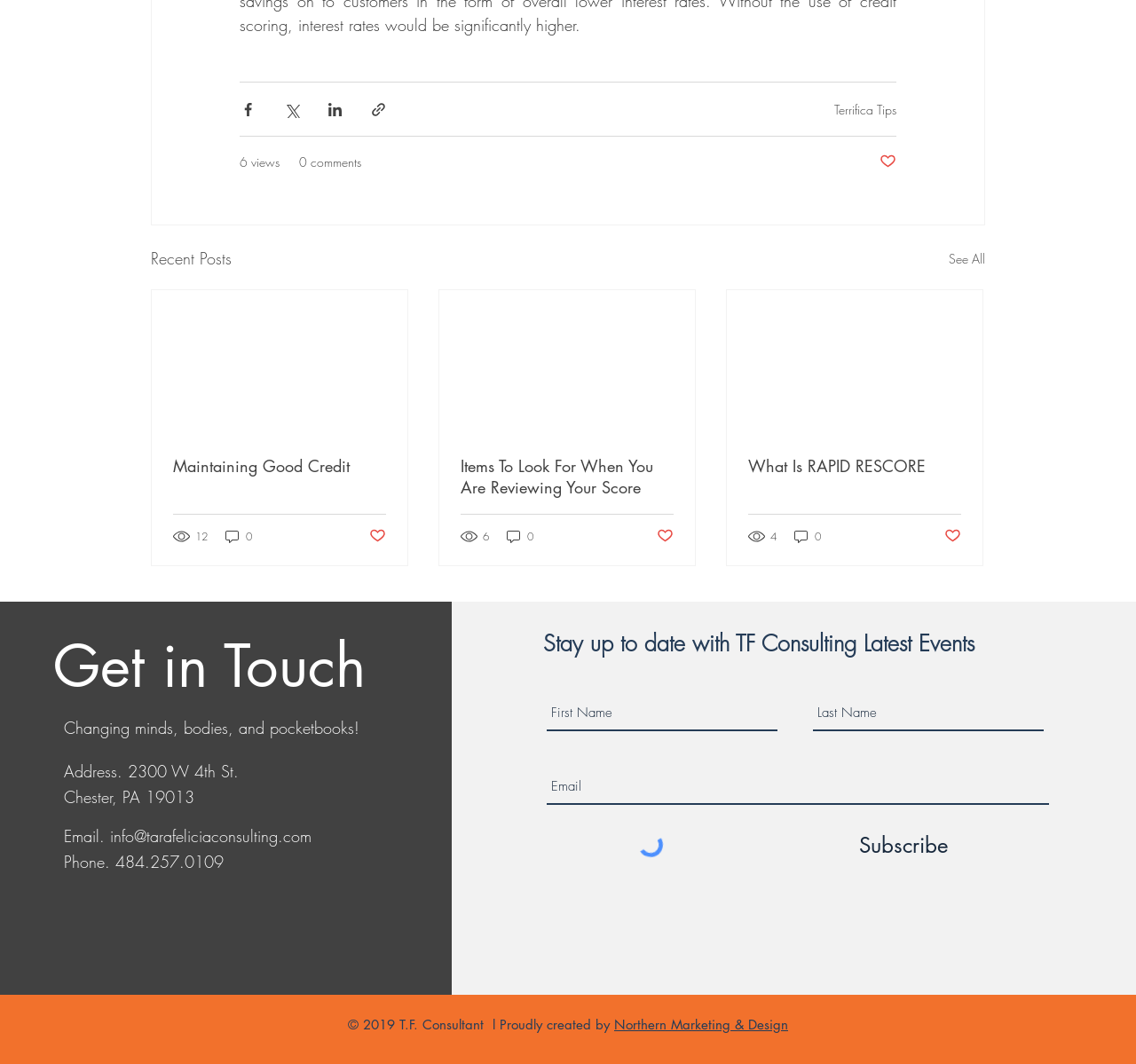Can you find the bounding box coordinates for the element to click on to achieve the instruction: "Click the 'Login' link"?

None